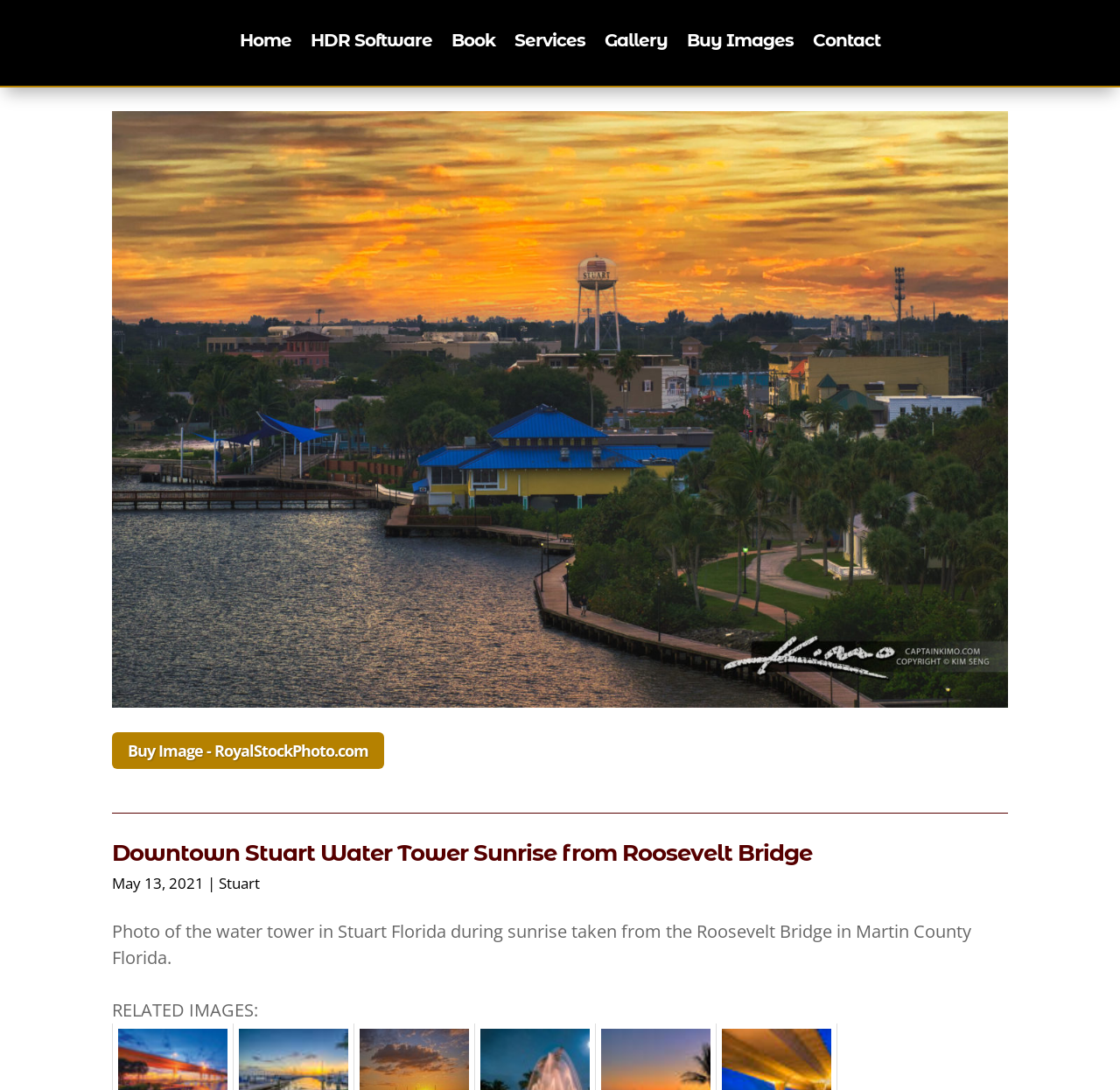Determine the bounding box of the UI element mentioned here: "Book". The coordinates must be in the format [left, top, right, bottom] with values ranging from 0 to 1.

[0.403, 0.031, 0.442, 0.049]